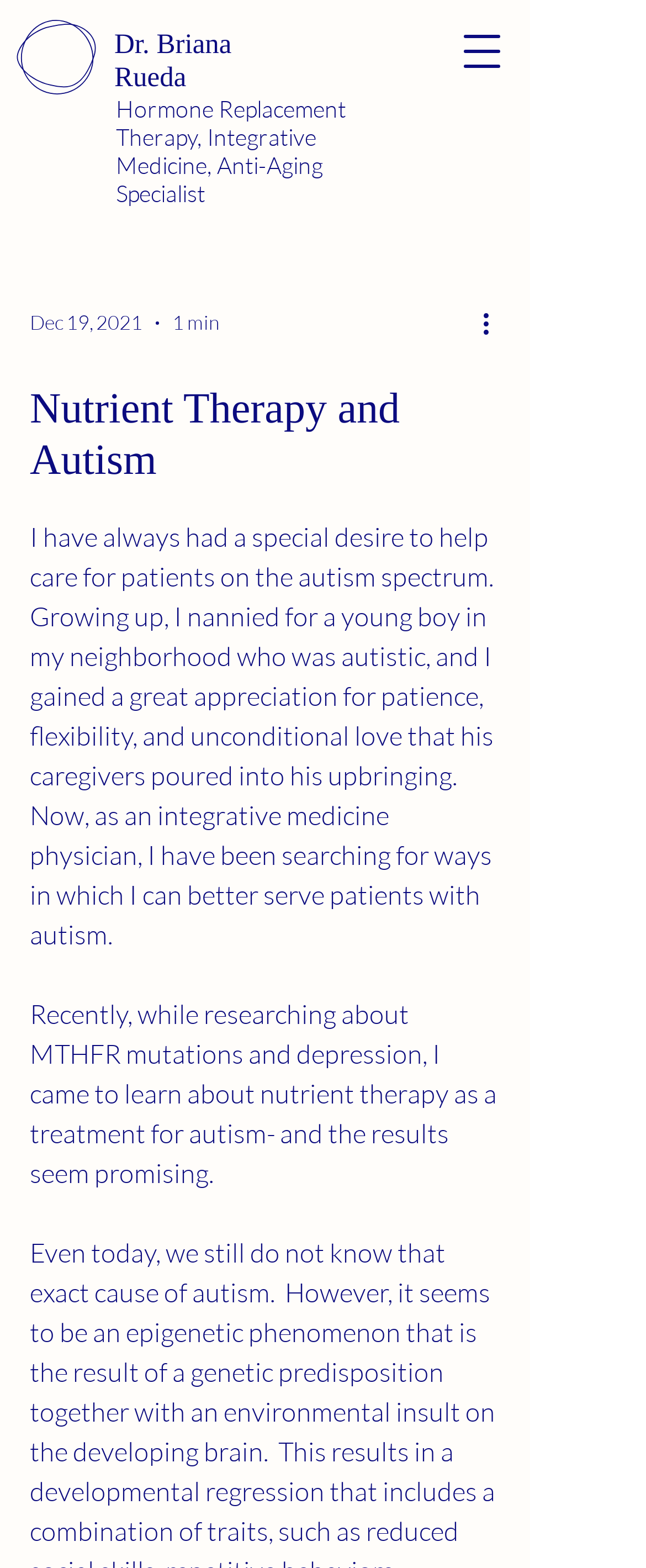What is the text of the webpage's headline?

Nutrient Therapy and Autism